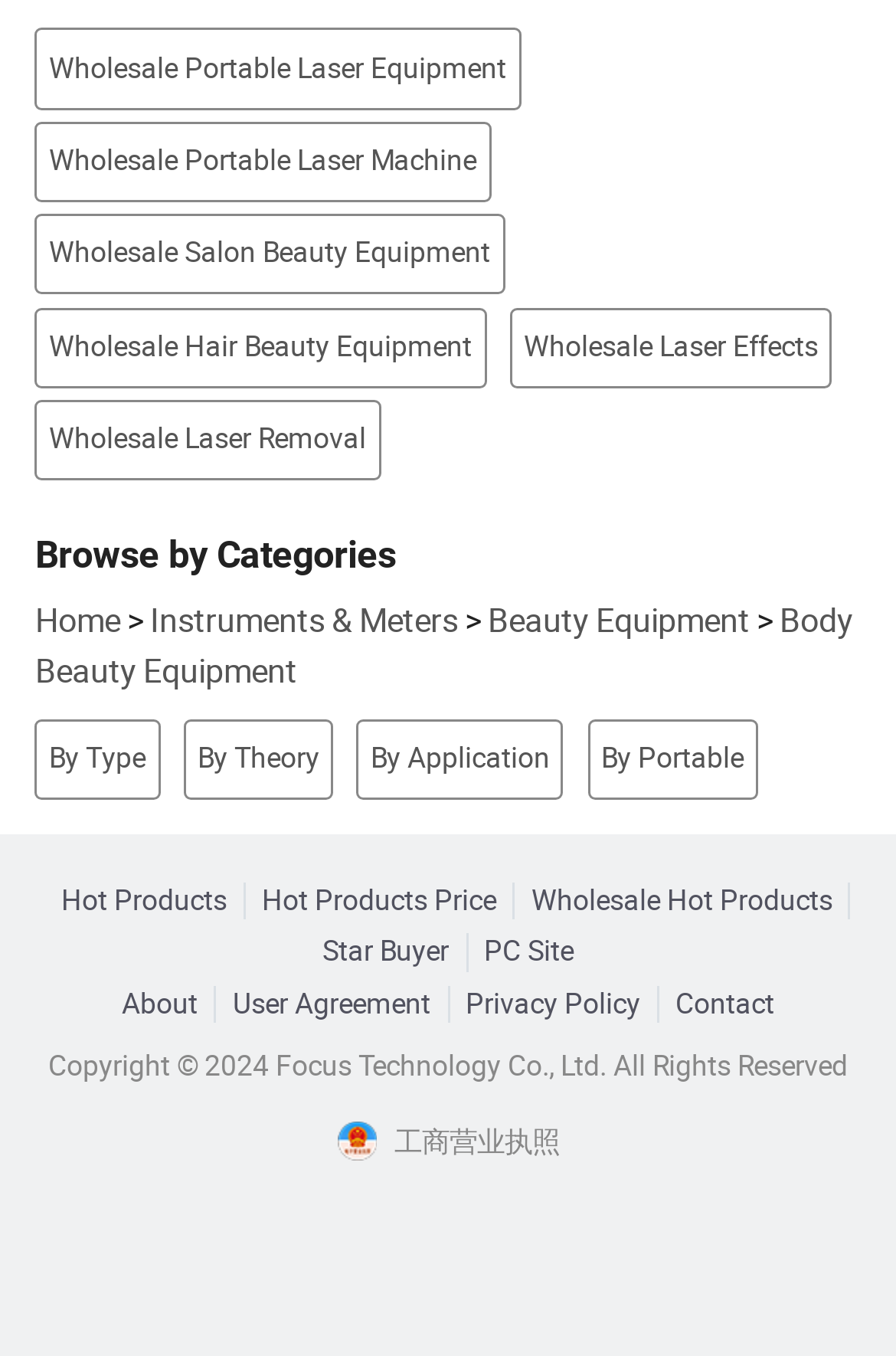What is the company's copyright year?
Answer the question with as much detail as possible.

I found a StaticText element with the text 'Copyright © 2024 Focus Technology Co., Ltd. All Rights Reserved' which indicates that the company's copyright year is 2024.